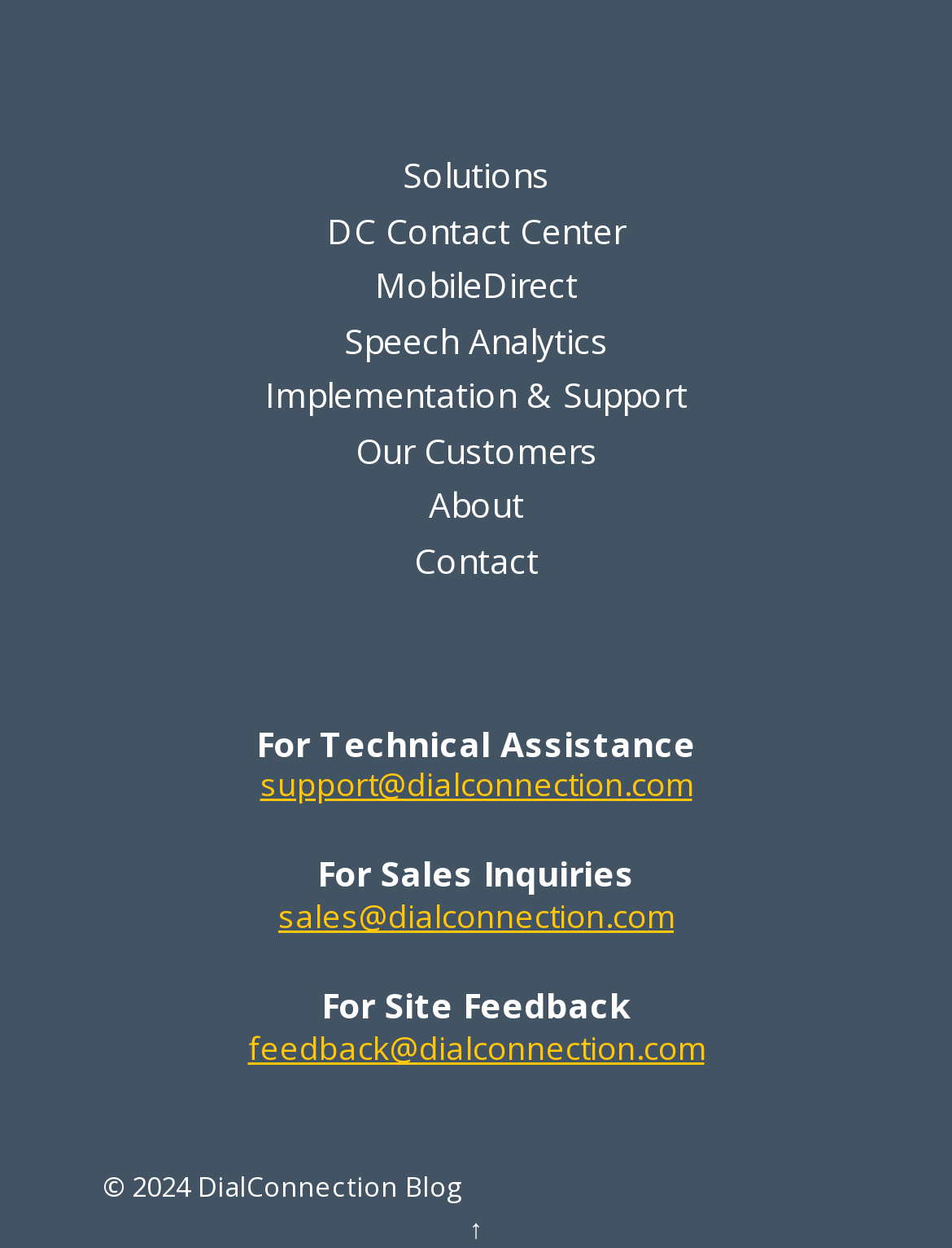Look at the image and give a detailed response to the following question: What is the copyright year of the website?

The copyright year of the website can be found at the bottom of the webpage, where it says '© 2024'.